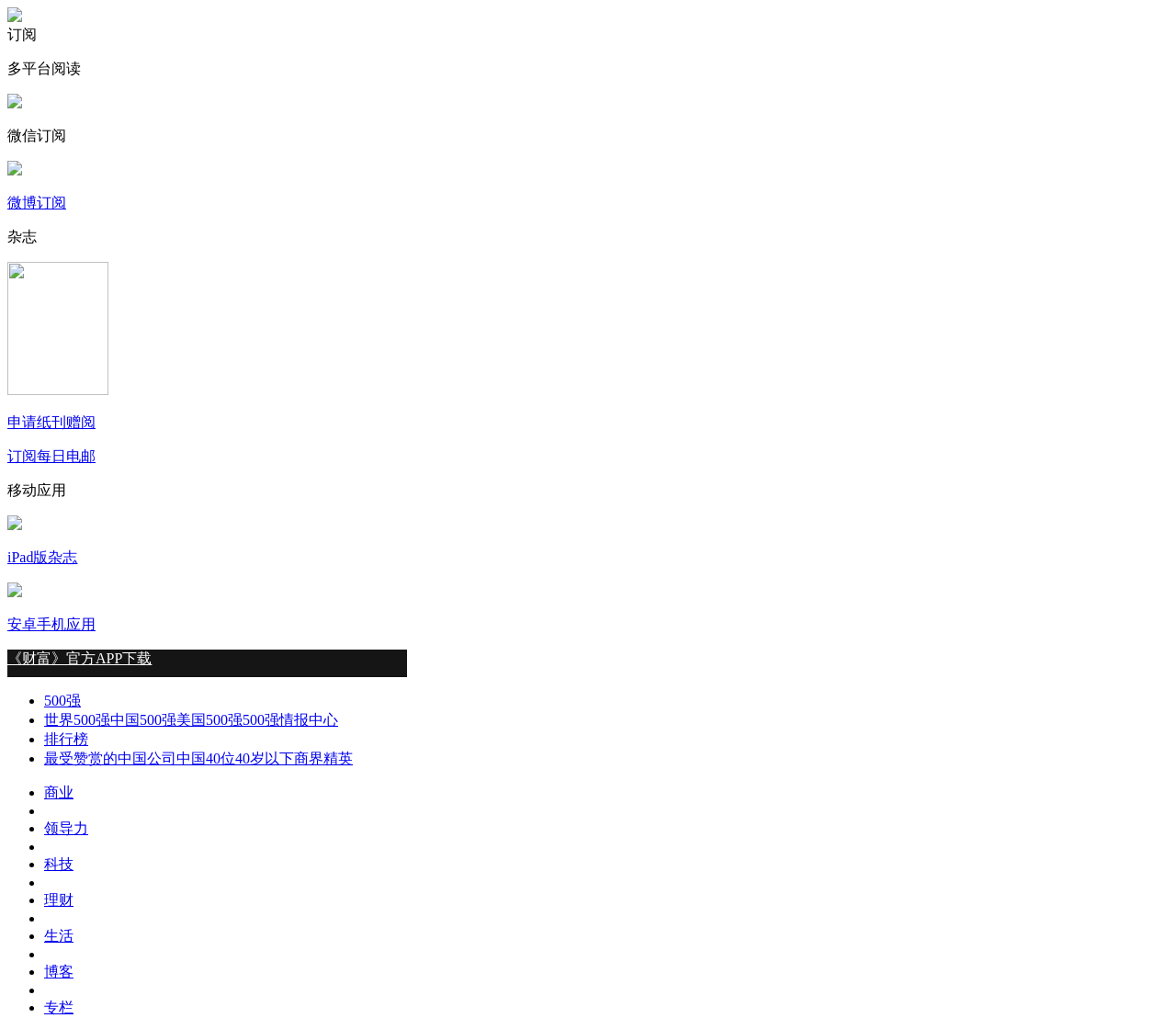Give a short answer using one word or phrase for the question:
Is there an image above the '申请纸刊赠阅' link?

Yes